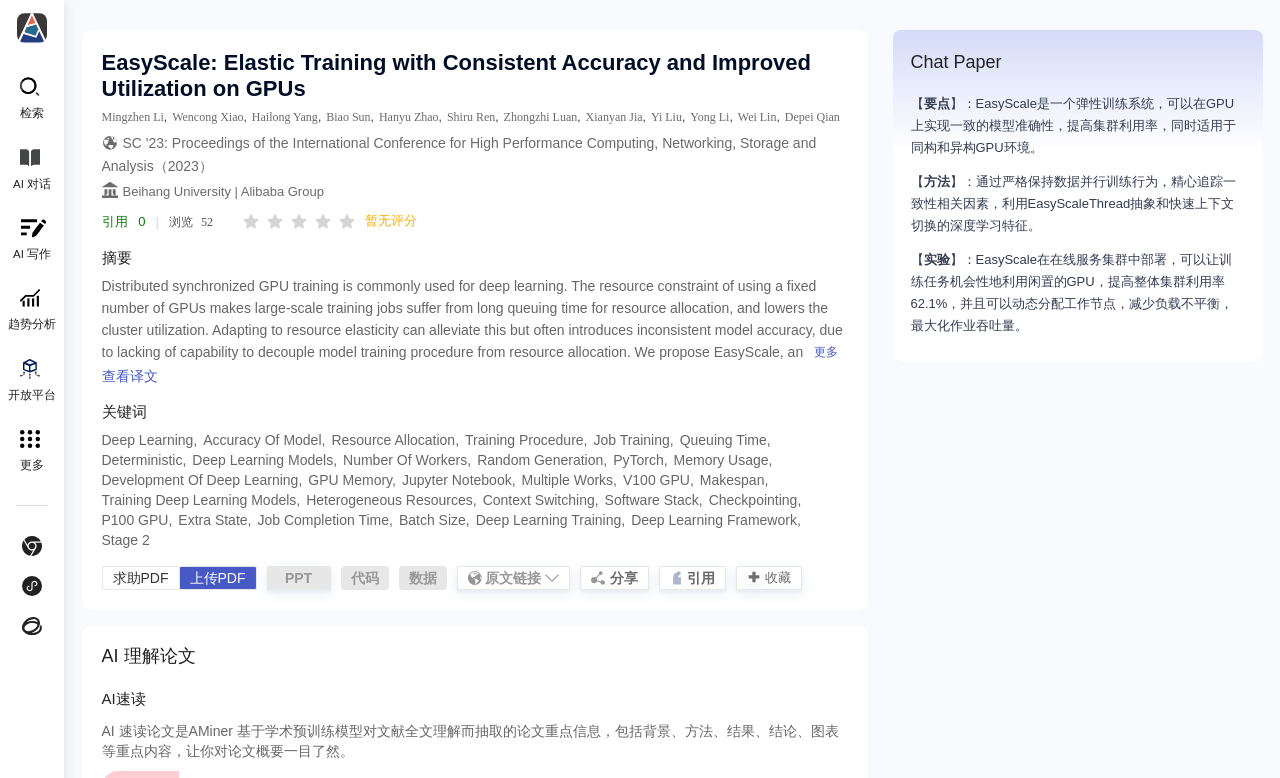Locate the bounding box coordinates of the area that needs to be clicked to fulfill the following instruction: "check the keyword of Deep Learning". The coordinates should be in the format of four float numbers between 0 and 1, namely [left, top, right, bottom].

[0.079, 0.555, 0.151, 0.576]